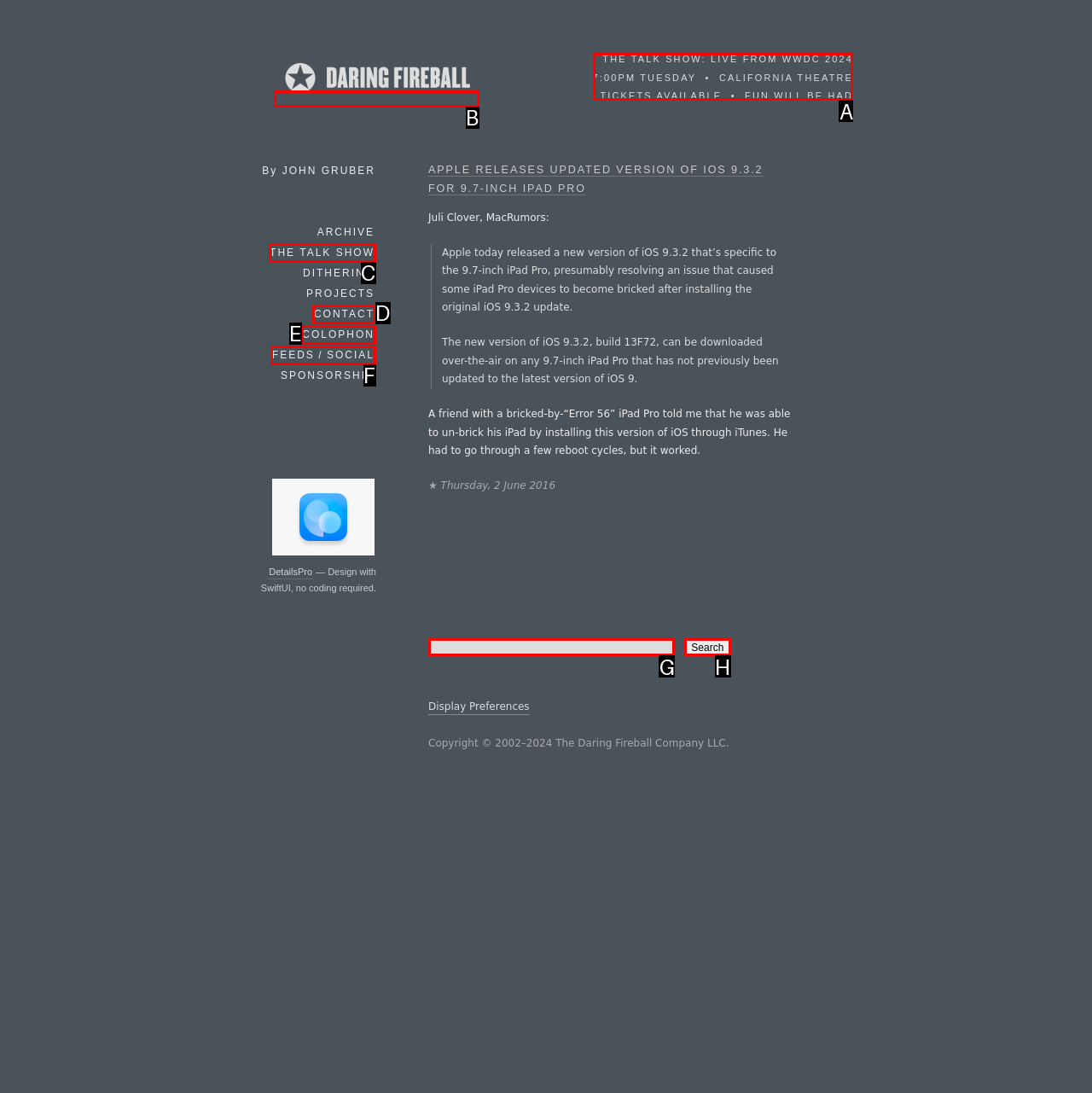Select the option I need to click to accomplish this task: Click on THE TALK SHOW: LIVE FROM WWDC 2024
Provide the letter of the selected choice from the given options.

A